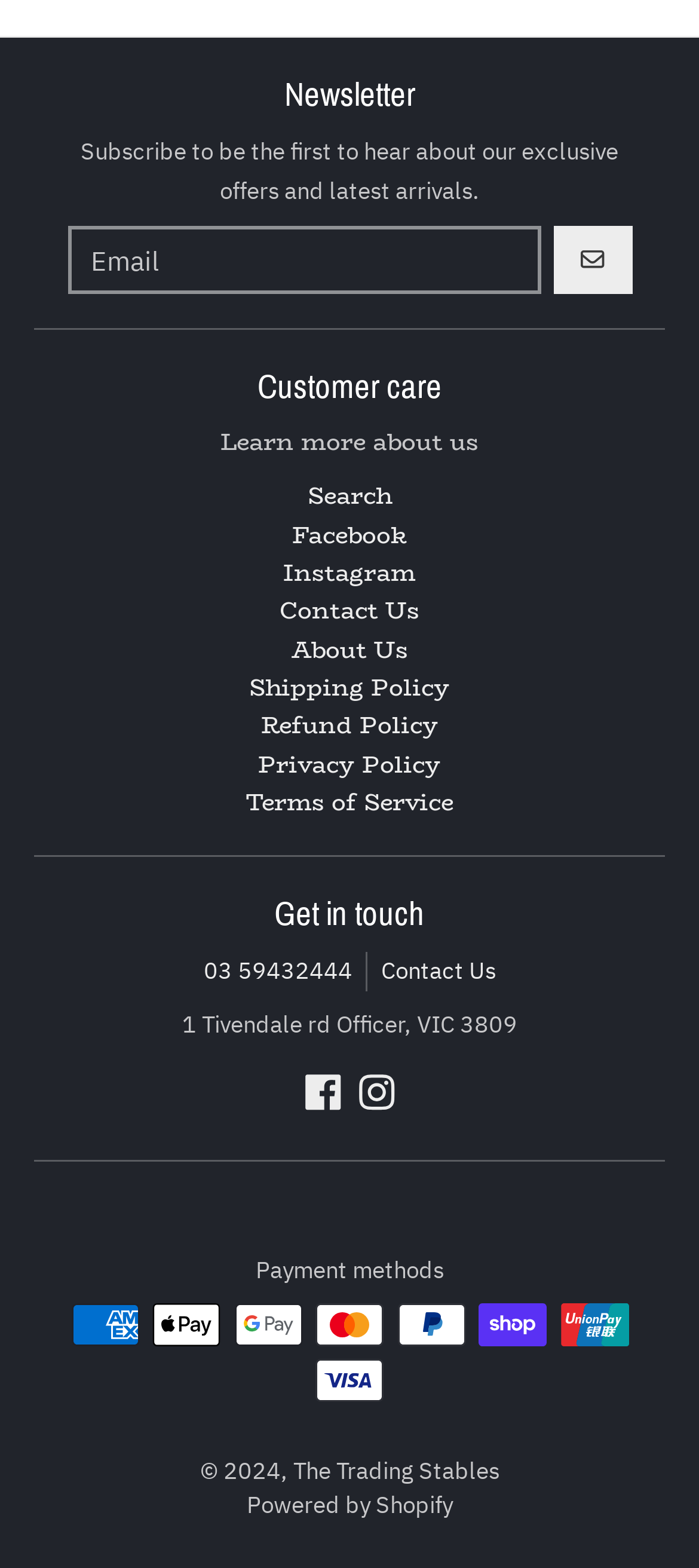How many social media links are available?
Please give a detailed and elaborate explanation in response to the question.

There are three social media links available: Facebook, Instagram, and Facebook - The Trading Stables, which is likely a specific Facebook page for the company.